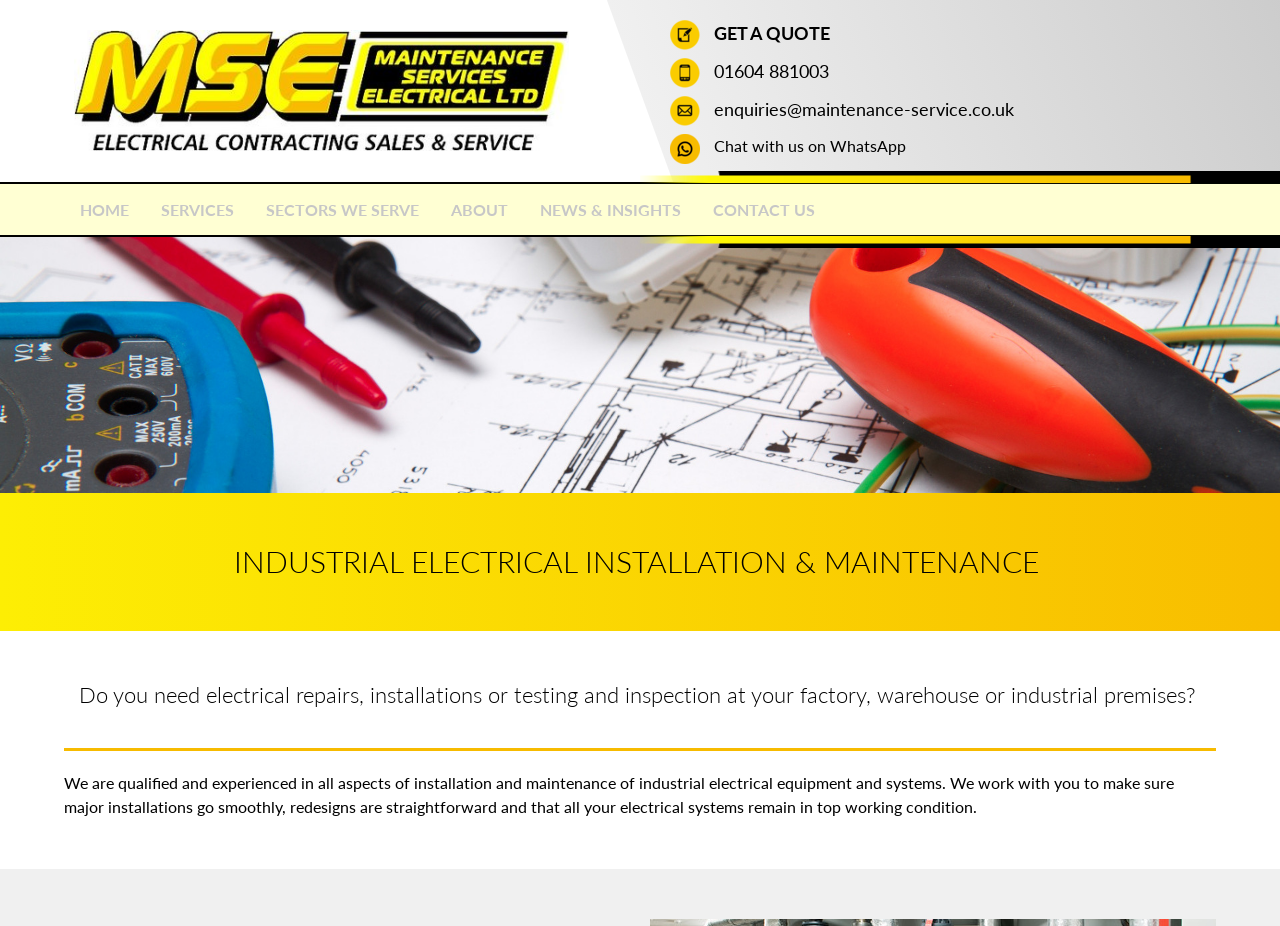Pinpoint the bounding box coordinates of the element you need to click to execute the following instruction: "Send an email to enquiries@maintenance-service.co.uk". The bounding box should be represented by four float numbers between 0 and 1, in the format [left, top, right, bottom].

[0.558, 0.108, 0.792, 0.129]